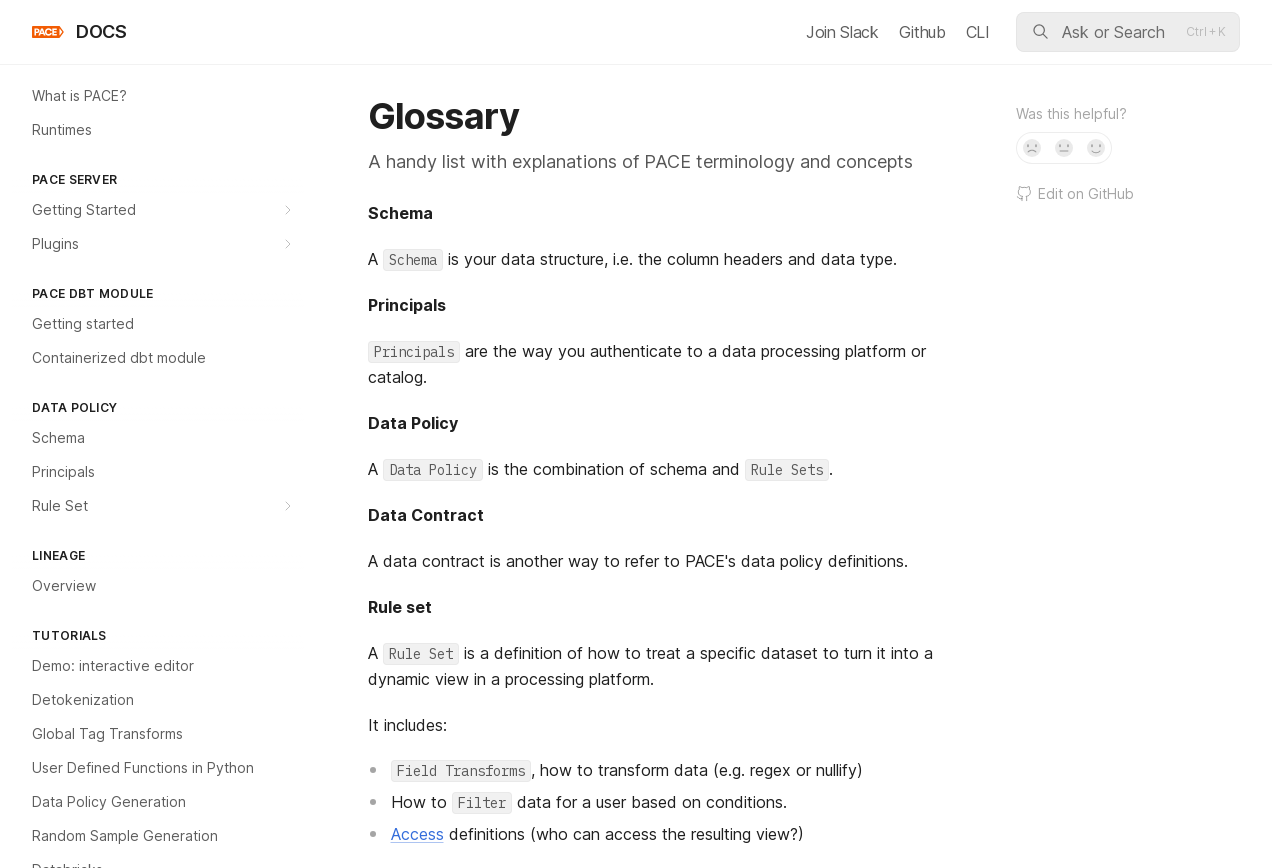Please predict the bounding box coordinates of the element's region where a click is necessary to complete the following instruction: "Read previous chapters". The coordinates should be represented by four float numbers between 0 and 1, i.e., [left, top, right, bottom].

None